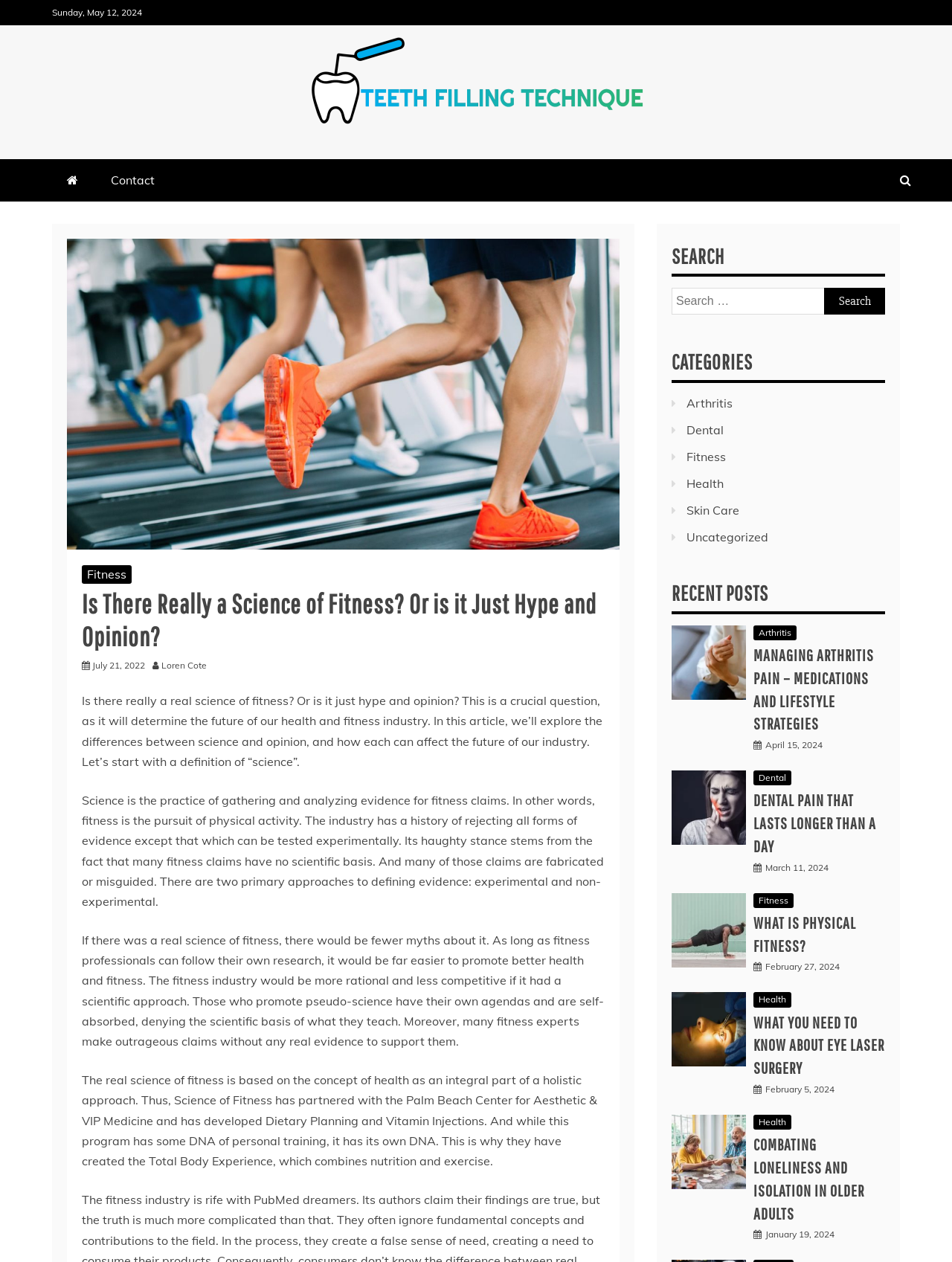Can you determine the bounding box coordinates of the area that needs to be clicked to fulfill the following instruction: "Convert ICO to PNG"?

None